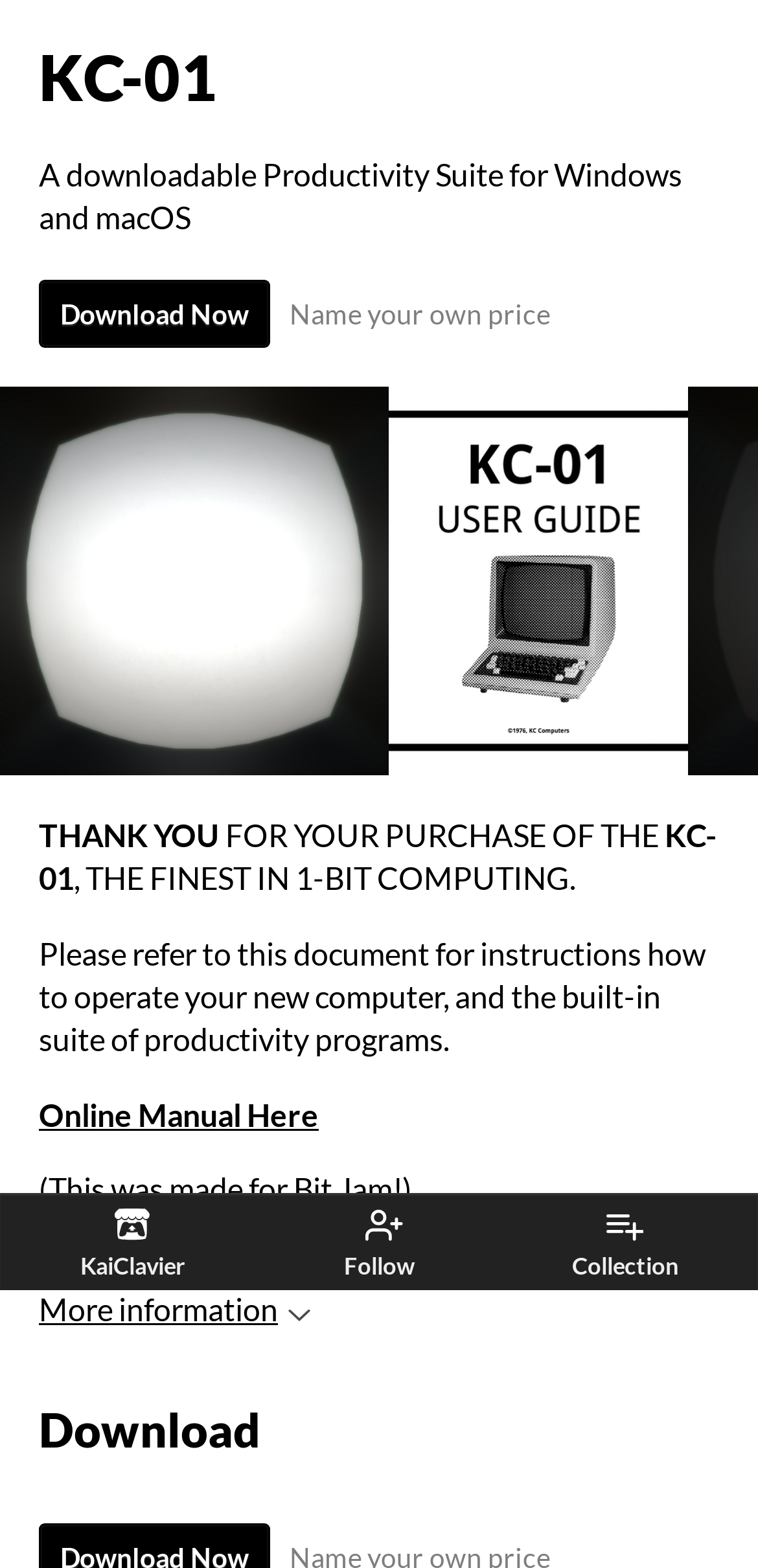What is the name of the downloadable productivity suite?
Please provide a comprehensive answer to the question based on the webpage screenshot.

The answer can be found in the heading element 'KC-01' with bounding box coordinates [0.051, 0.025, 0.949, 0.073]. This is likely the name of the downloadable productivity suite mentioned in the webpage.